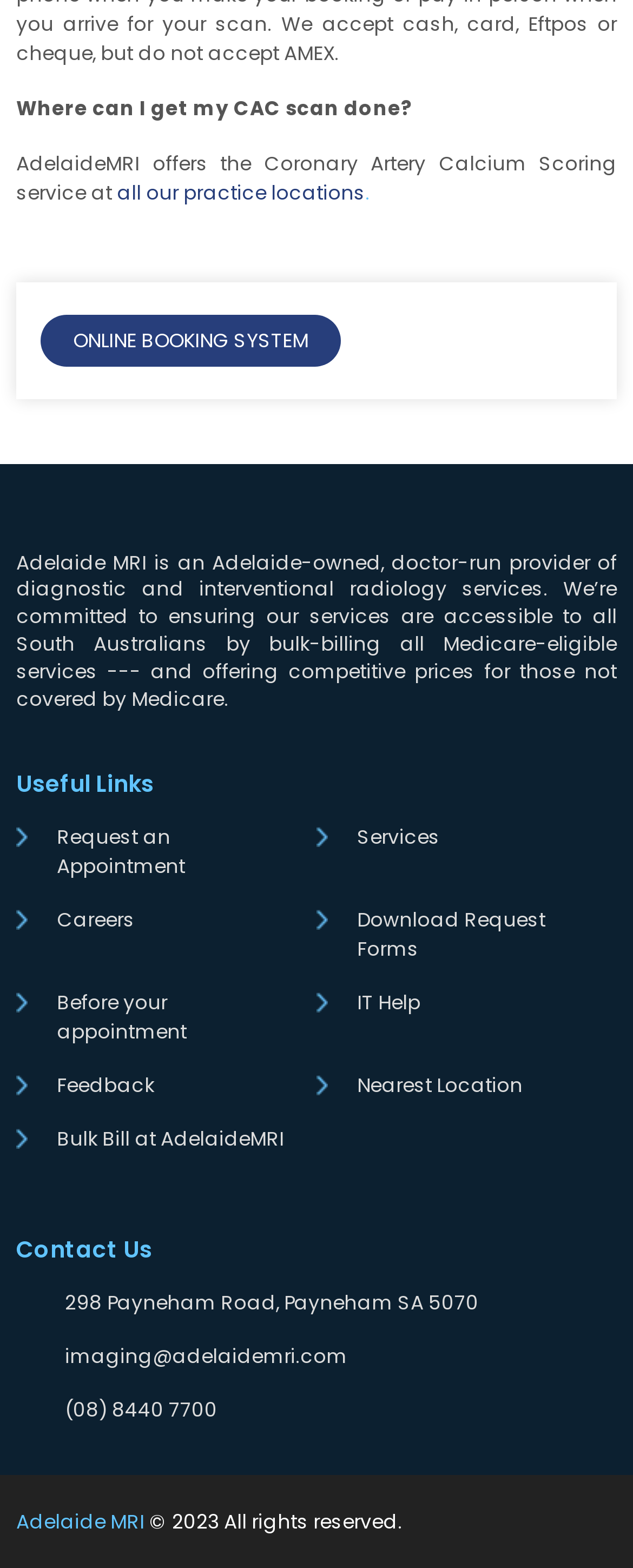What is the address of AdelaideMRI?
Based on the image, answer the question in a detailed manner.

The webpage provides the address '298 Payneham Road, Payneham SA 5070' under the 'Contact Us' section.